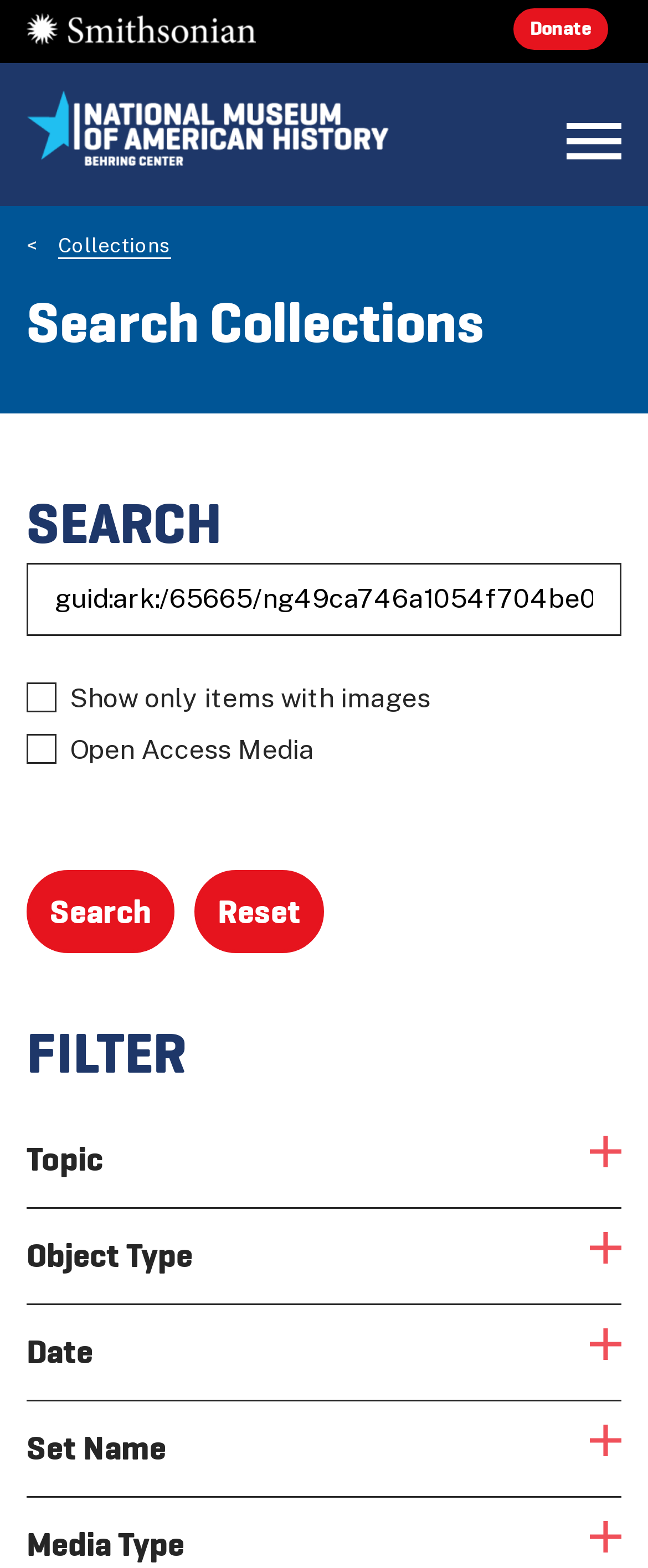Write an extensive caption that covers every aspect of the webpage.

The webpage is about the National Museum of American History. At the top left, there is a link to the Smithsonian institution, accompanied by a small image. Next to it, there is a link to the museum's homepage. On the top right, there is a "Donate" link and a "Menu" button.

Below the top section, there is a navigation bar with a "Breadcrumb" heading, which contains a link to the "Collections" page. Underneath, there is a search bar with a "SEARCH" label, a text input field, and two checkboxes to filter search results. The search bar is accompanied by "Search" and "Reset" buttons.

Further down, there are three filter sections labeled "FILTER", each with a heading and a group of options. The first filter section is for "Topic", the second is for "Object Type", and the third is for "Date". Each filter section has a link to expand or collapse its options. There is also a fourth filter section for "Set Name" with similar functionality.

Overall, the webpage appears to be a search and filter page for the National Museum of American History's collections, with various options to narrow down search results.